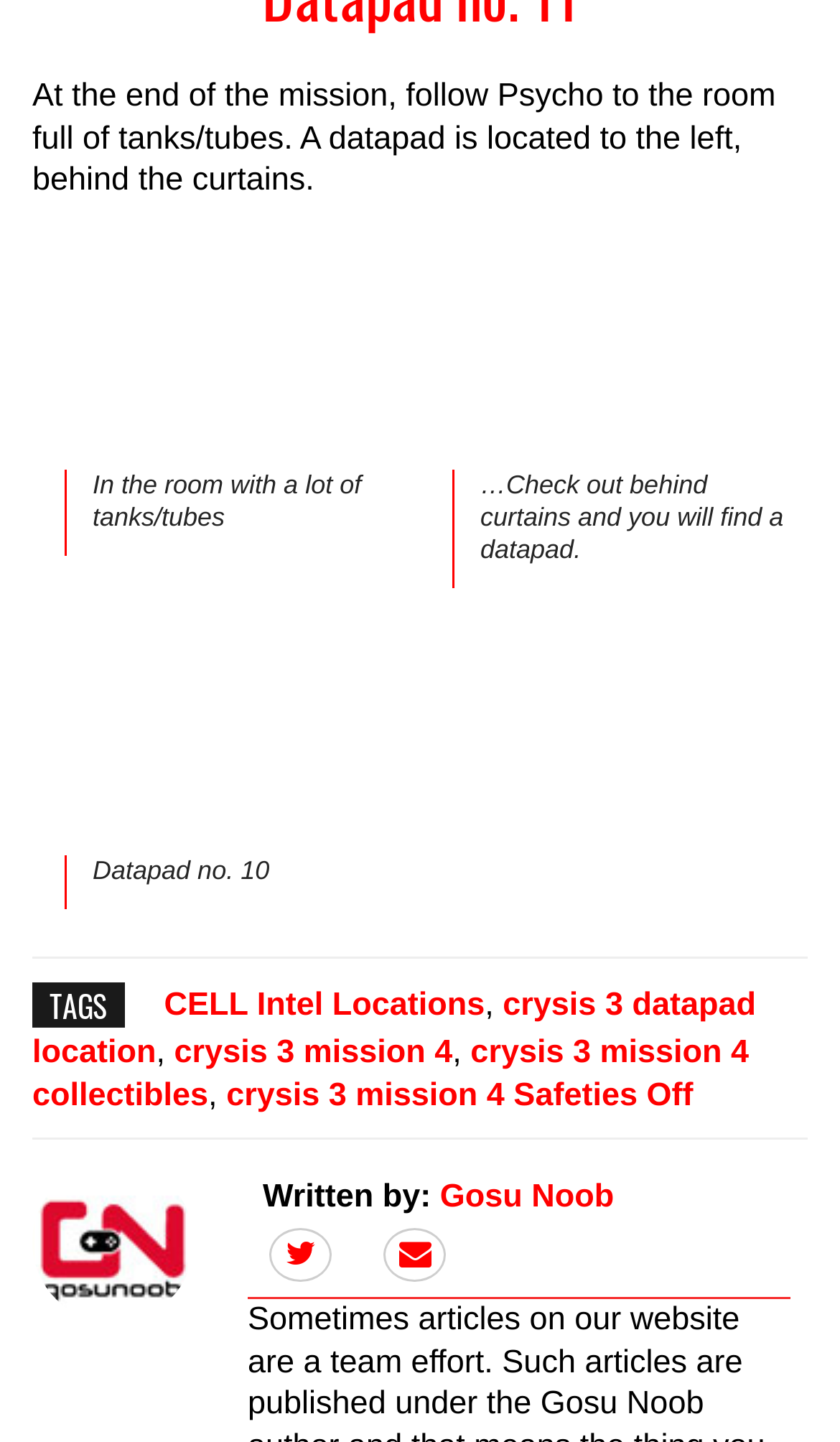What is the bounding box coordinate of the first figure? From the image, respond with a single word or brief phrase.

[0.038, 0.14, 0.5, 0.385]